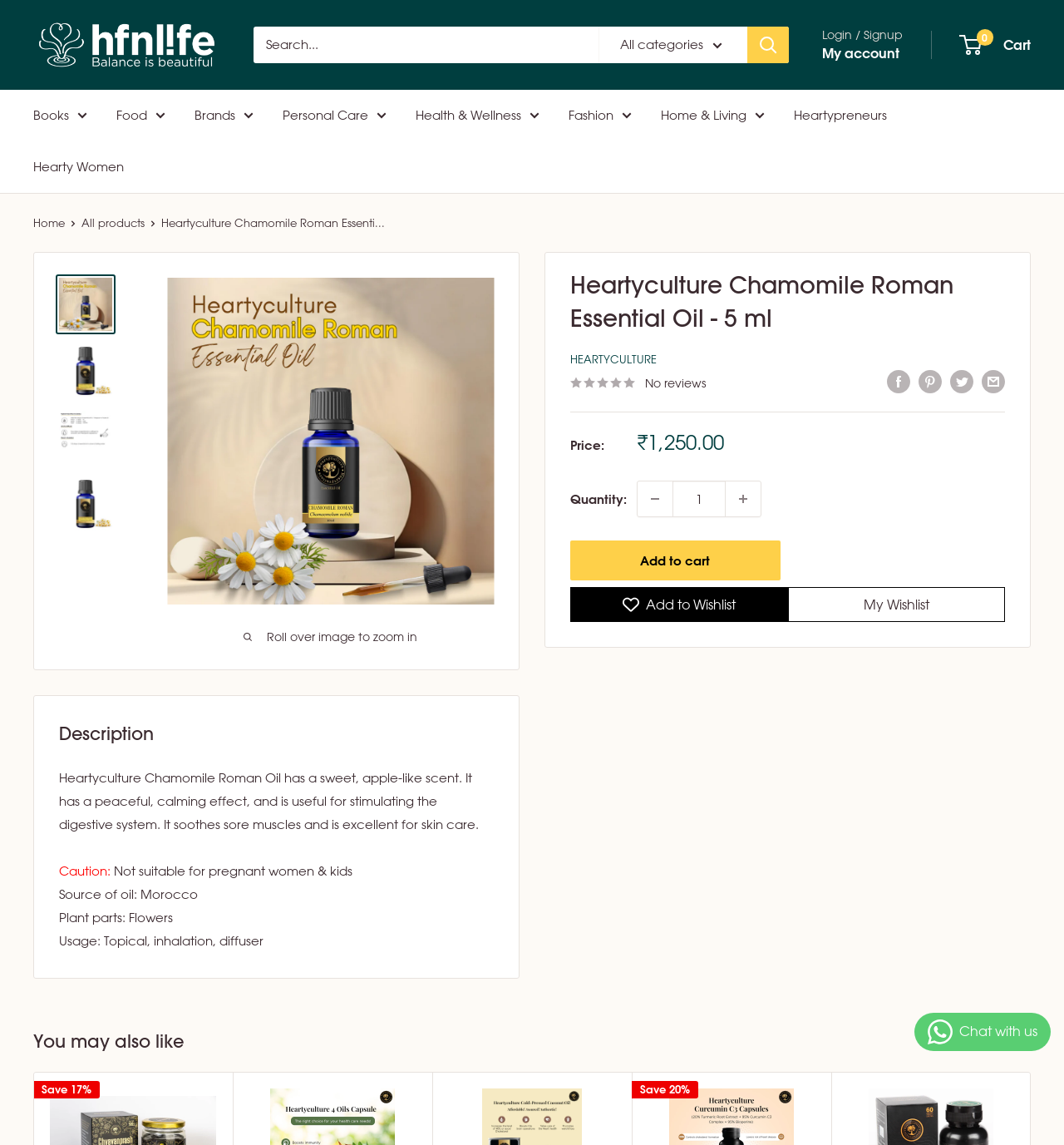Please find the top heading of the webpage and generate its text.

Heartyculture Chamomile Roman Essential Oil - 5 ml